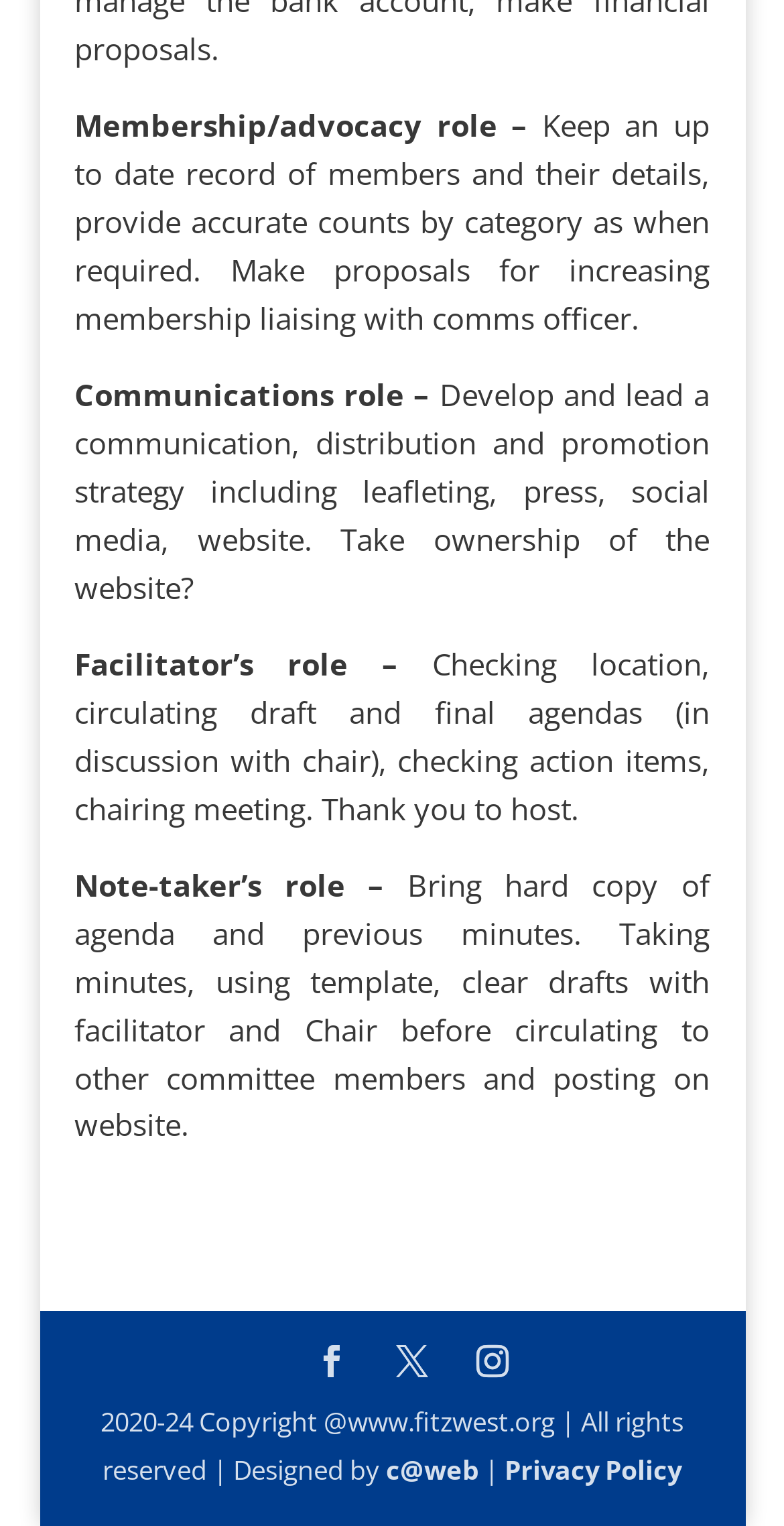Using the element description: "c@web", determine the bounding box coordinates. The coordinates should be in the format [left, top, right, bottom], with values between 0 and 1.

[0.492, 0.951, 0.61, 0.975]